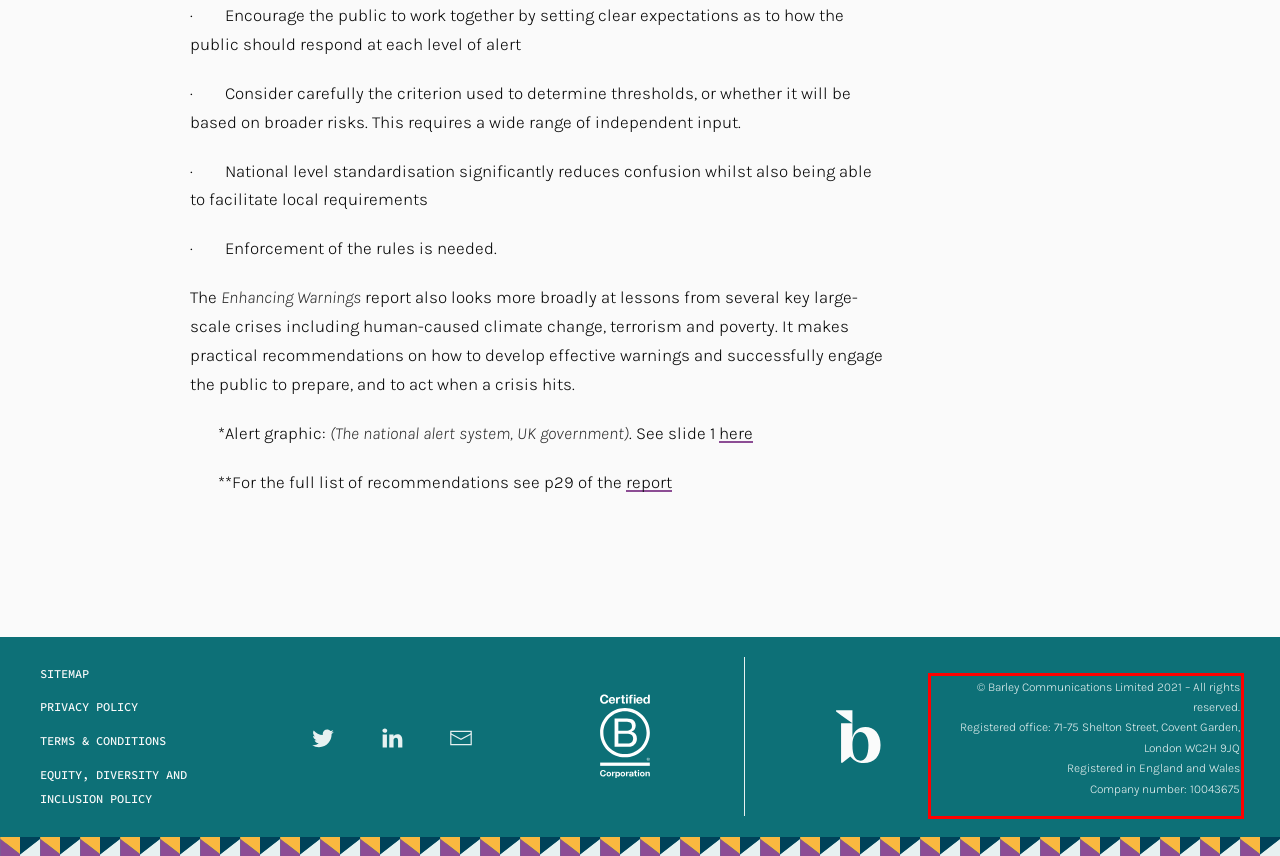There is a UI element on the webpage screenshot marked by a red bounding box. Extract and generate the text content from within this red box.

© Barley Communications Limited 2021 – All rights reserved. Registered office: 71-75 Shelton Street, Covent Garden, London WC2H 9JQ Registered in England and Wales Company number: 10043675